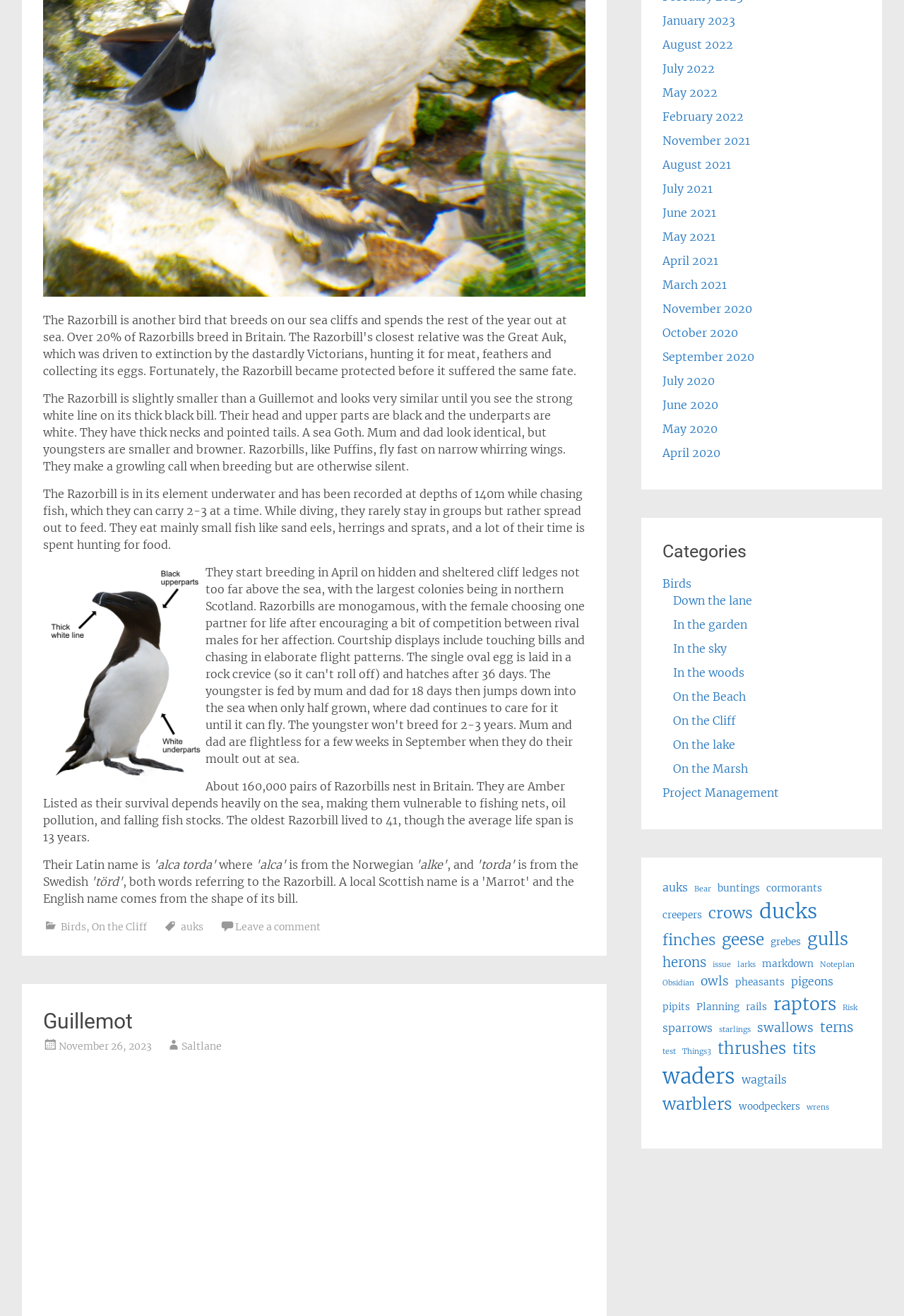From the webpage screenshot, identify the region described by starlings. Provide the bounding box coordinates as (top-left x, top-left y, bottom-right x, bottom-right y), with each value being a floating point number between 0 and 1.

[0.795, 0.778, 0.83, 0.787]